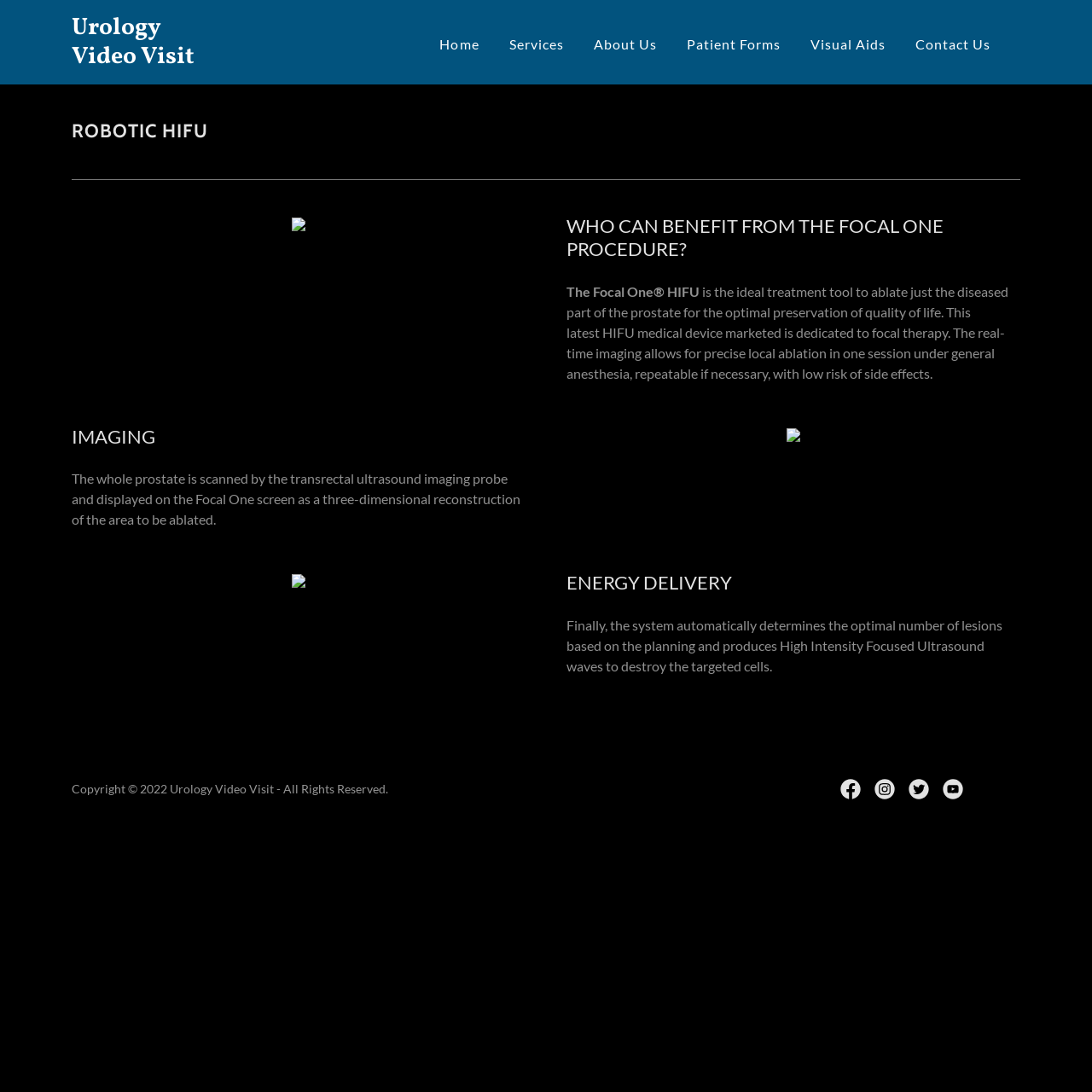Identify the bounding box coordinates of the section that should be clicked to achieve the task described: "Contact Us".

[0.834, 0.027, 0.912, 0.055]